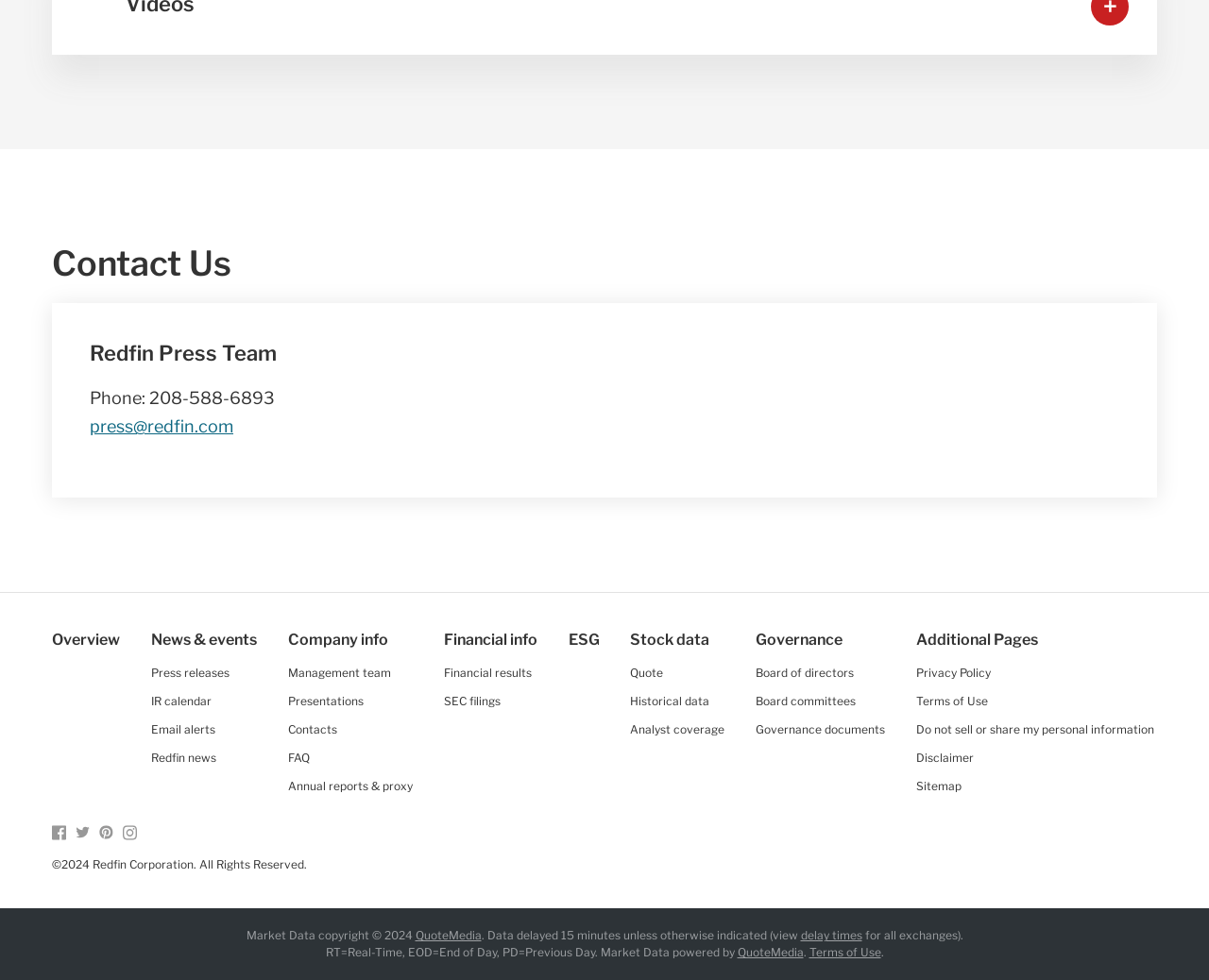Provide a one-word or brief phrase answer to the question:
How can I contact the company's press team?

Phone: 208-588-6893 or press@redfin.com